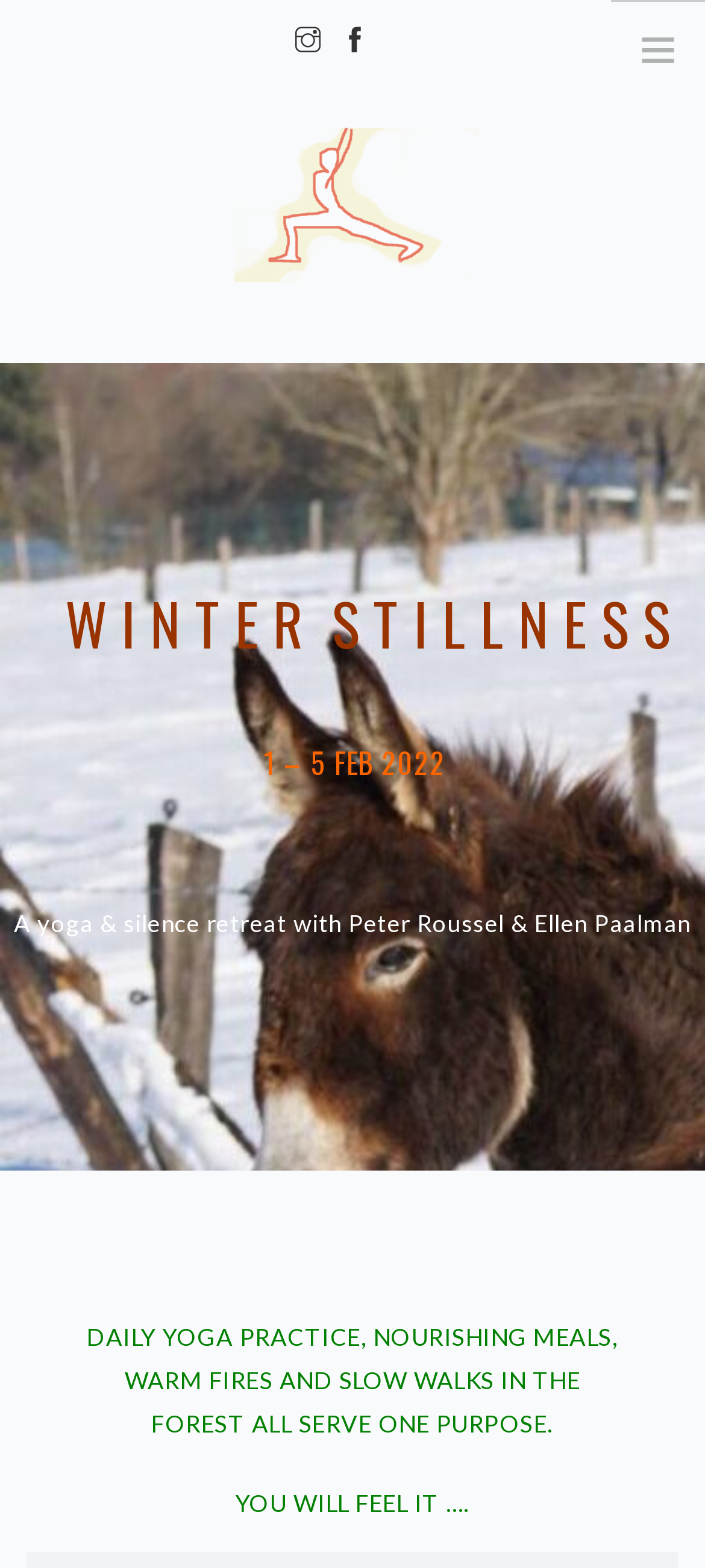What is the name of the yoga retreat?
Based on the image, respond with a single word or phrase.

Winter Stillness Retreat